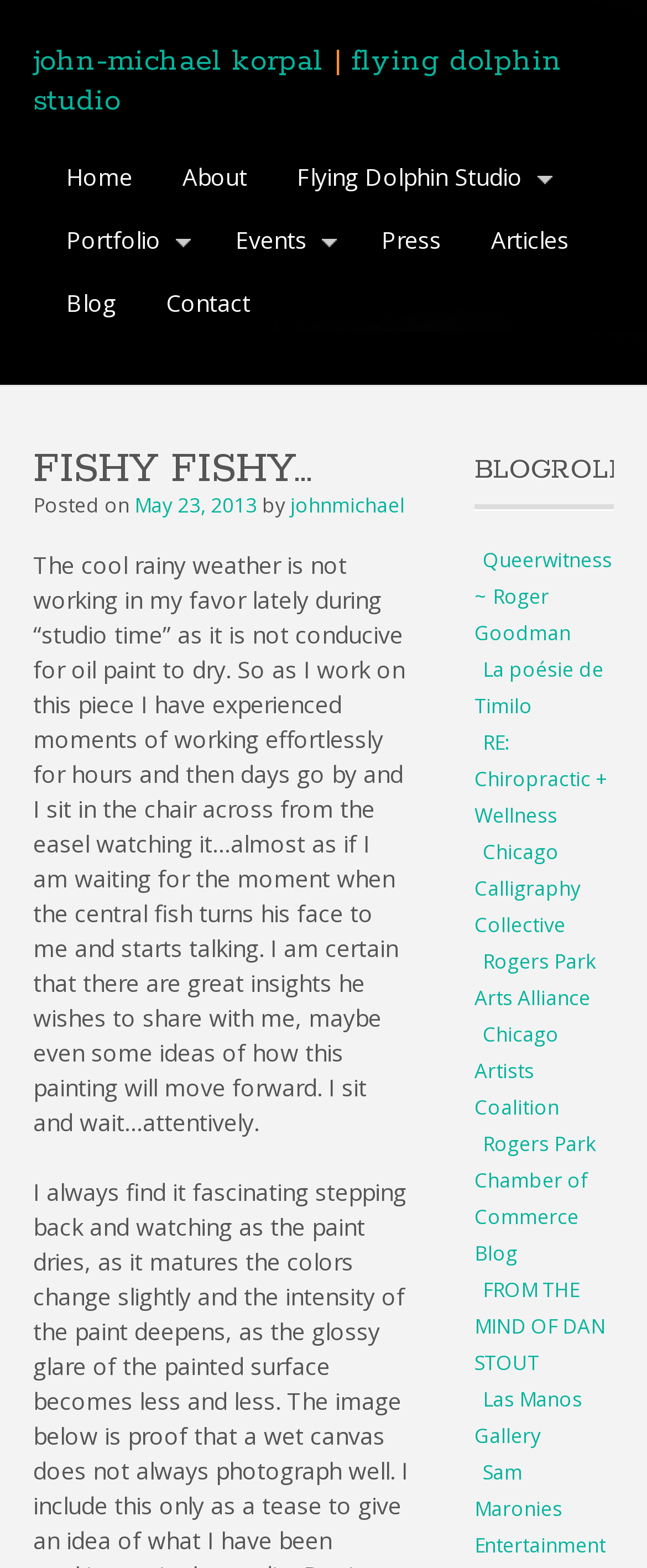Determine the coordinates of the bounding box for the clickable area needed to execute this instruction: "go to home page".

[0.077, 0.098, 0.231, 0.128]